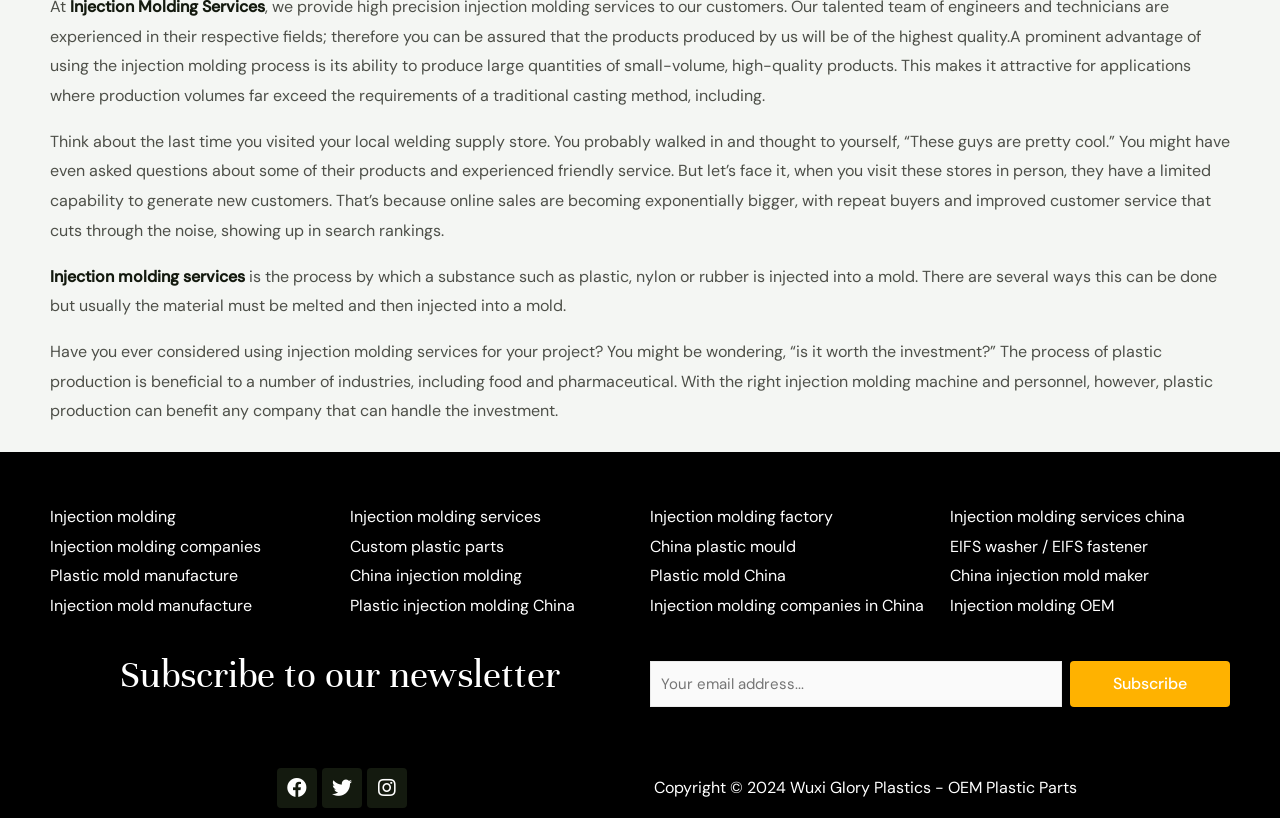Using the provided description: "EIFS washer / EIFS fastener", find the bounding box coordinates of the corresponding UI element. The output should be four float numbers between 0 and 1, in the format [left, top, right, bottom].

[0.742, 0.65, 0.961, 0.686]